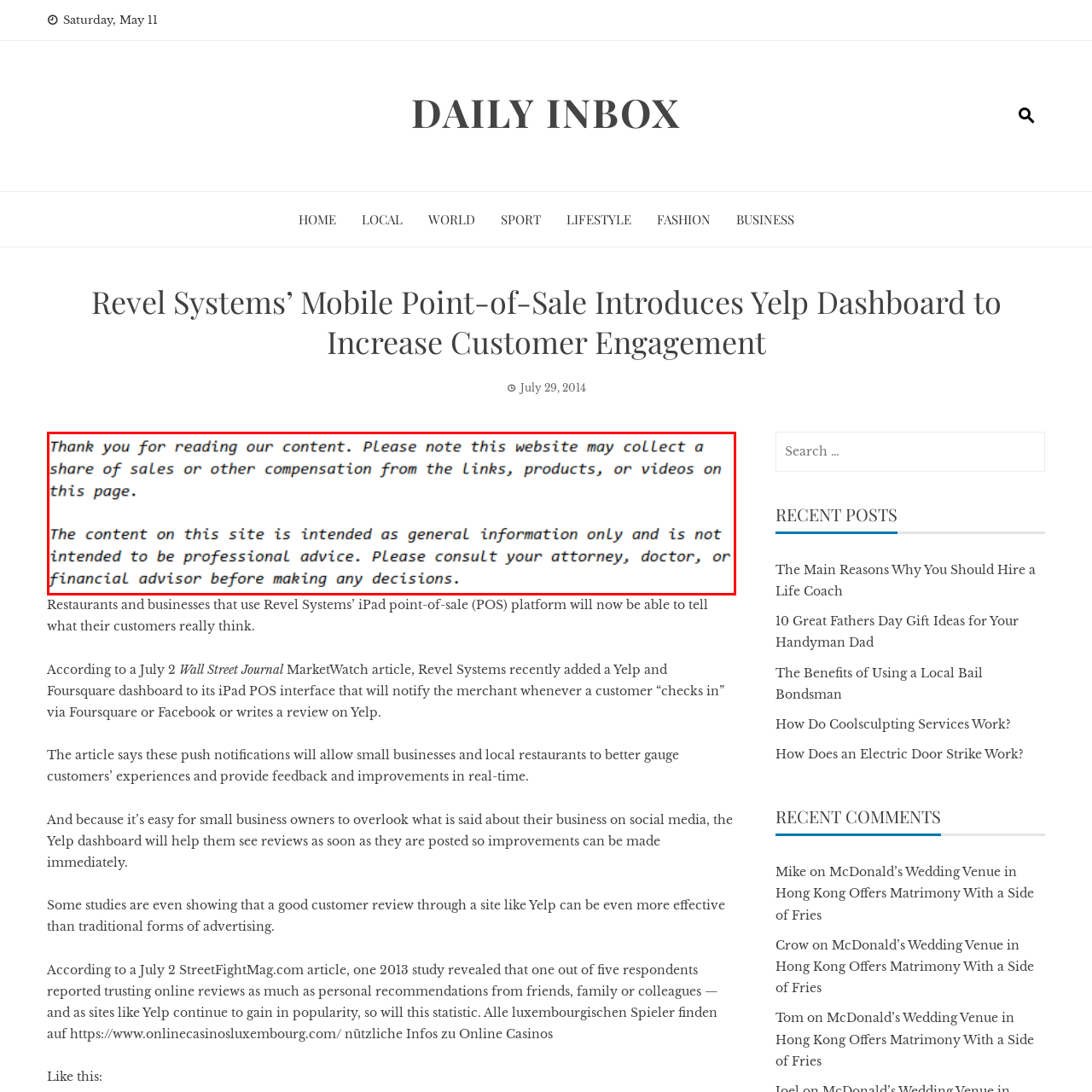Why is due diligence important?
Examine the area marked by the red bounding box and respond with a one-word or short phrase answer.

To make informed decisions